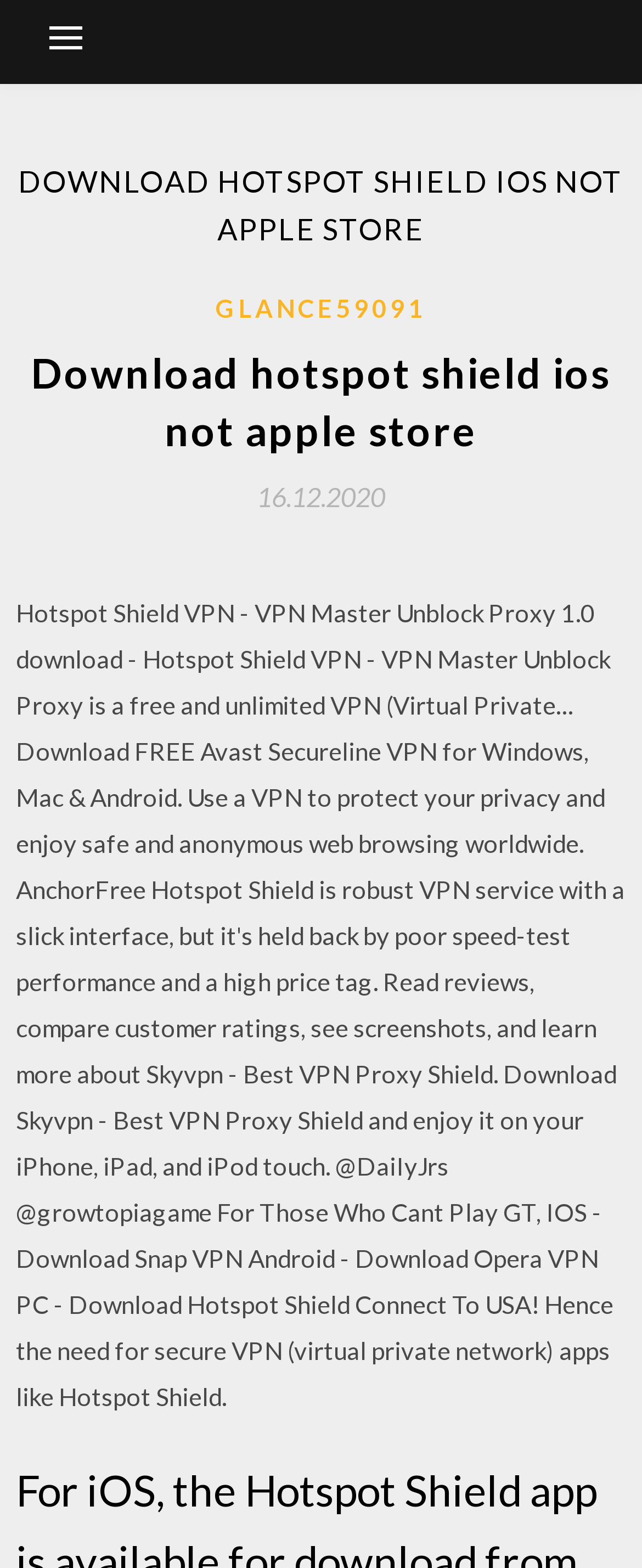What is the date mentioned on the webpage?
Answer the question with a thorough and detailed explanation.

I found a link element with the text '16.12.2020' which is likely a date mentioned on the webpage. The element is a child of a HeaderAsNonLandmark element, indicating that it is a secondary heading or a detail on the webpage.